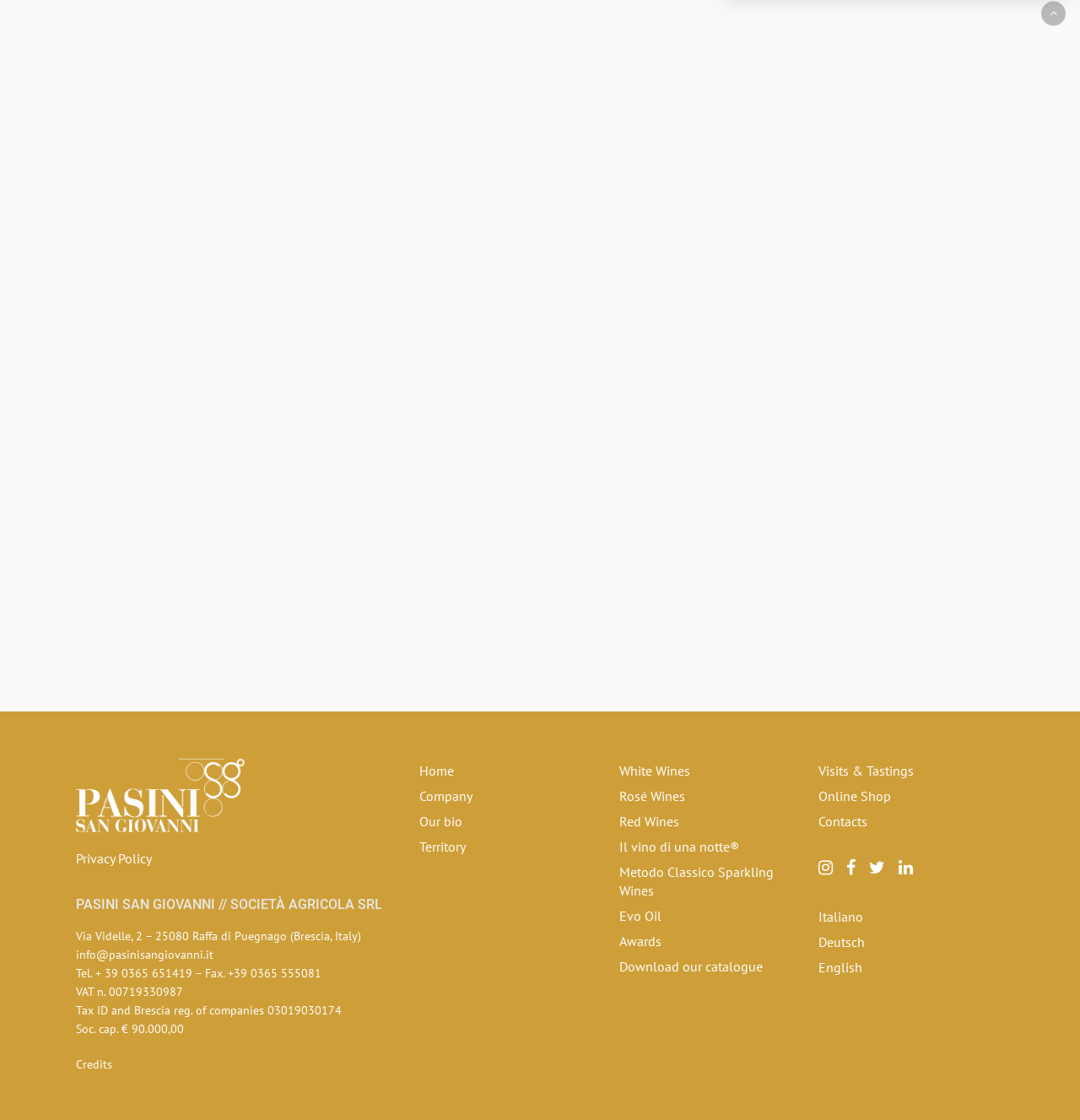Kindly determine the bounding box coordinates for the clickable area to achieve the given instruction: "Click on the link to view ROSAGREEN".

[0.126, 0.436, 0.29, 0.463]